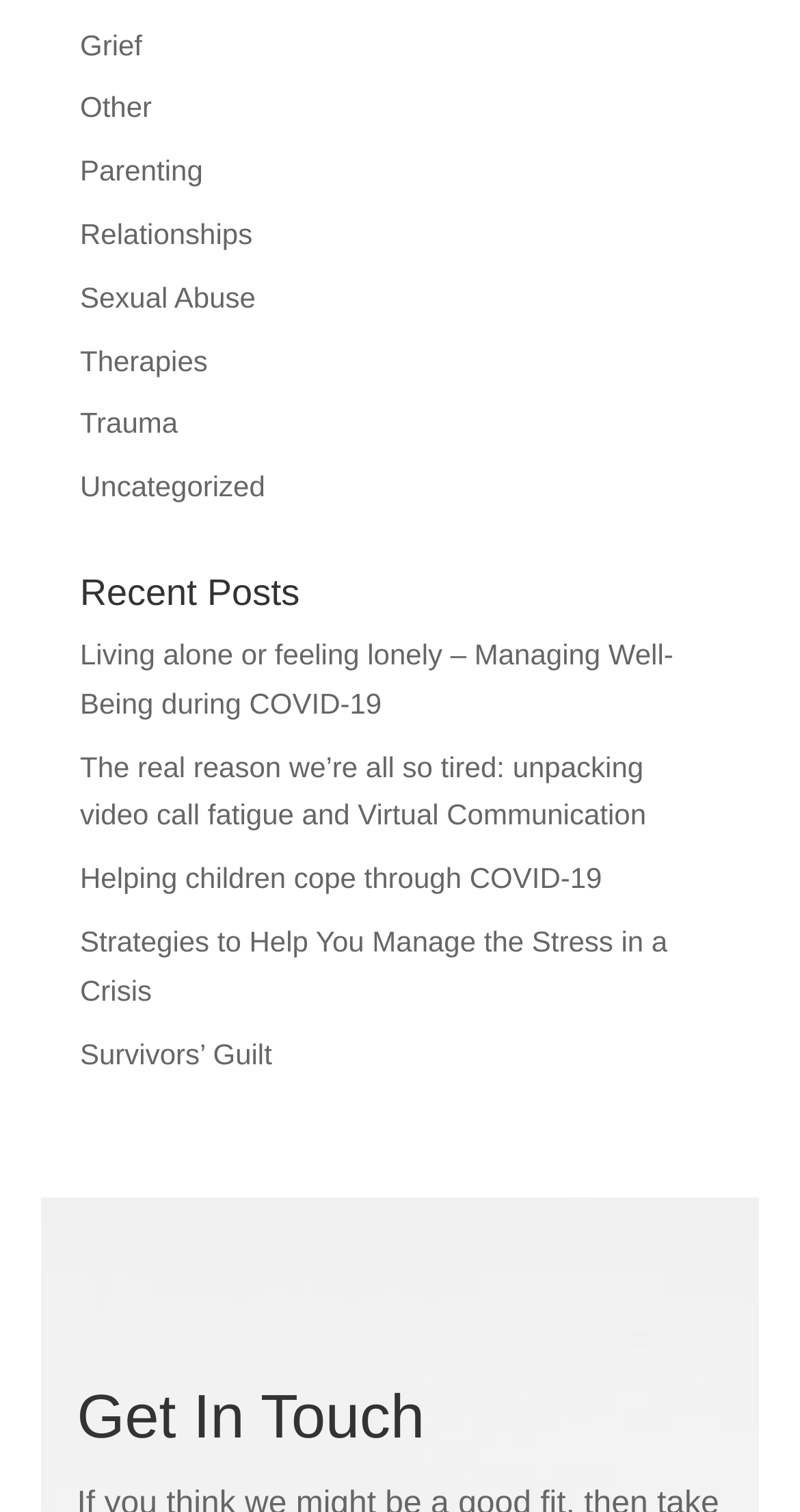How many recent posts are listed?
Use the information from the screenshot to give a comprehensive response to the question.

I counted the number of links under the 'Recent Posts' heading and found that there are 5 recent posts listed, which are 'Living alone or feeling lonely – Managing Well-Being during COVID-19', 'The real reason we’re all so tired: unpacking video call fatigue and Virtual Communication', 'Helping children cope through COVID-19', 'Strategies to Help You Manage the Stress in a Crisis', and 'Survivors’ Guilt'.